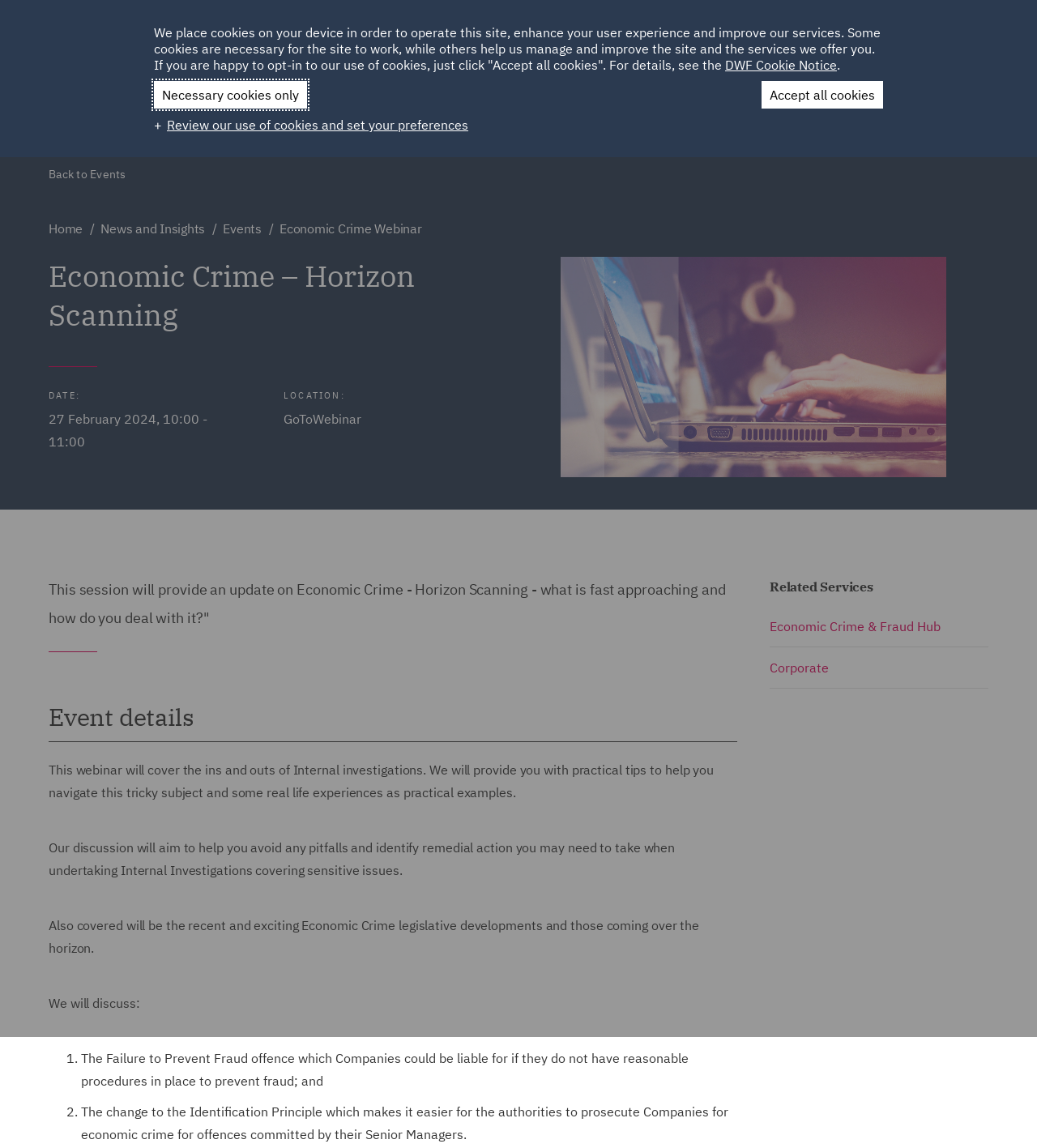Please find the bounding box coordinates of the element that must be clicked to perform the given instruction: "Contact Us". The coordinates should be four float numbers from 0 to 1, i.e., [left, top, right, bottom].

[0.716, 0.085, 0.779, 0.131]